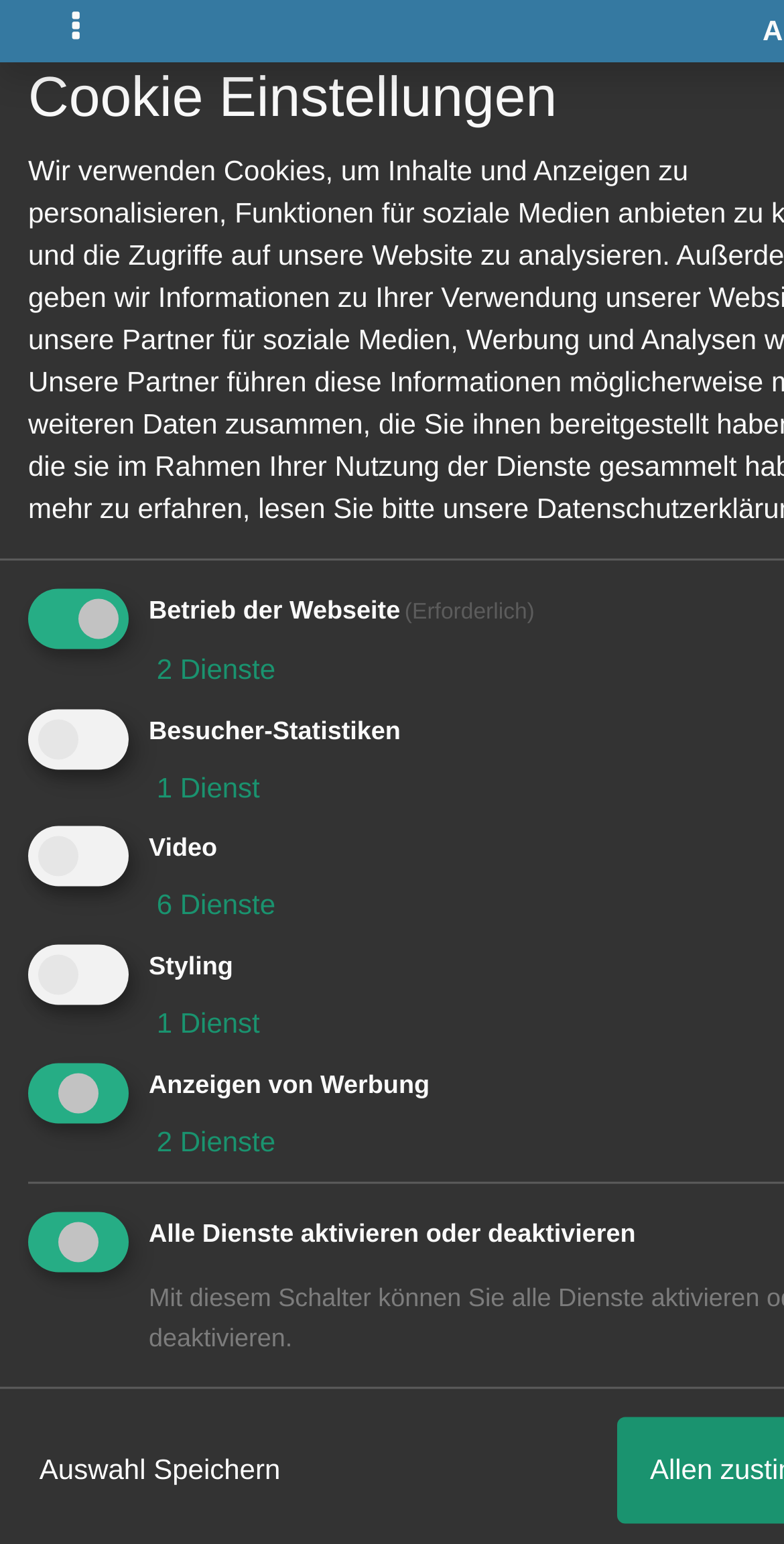What is the date of the latest post?
Refer to the image and give a detailed answer to the question.

I found the date of the latest post by looking at the static text element that contains the date and time information, which is '20.01.2020 01:56'.